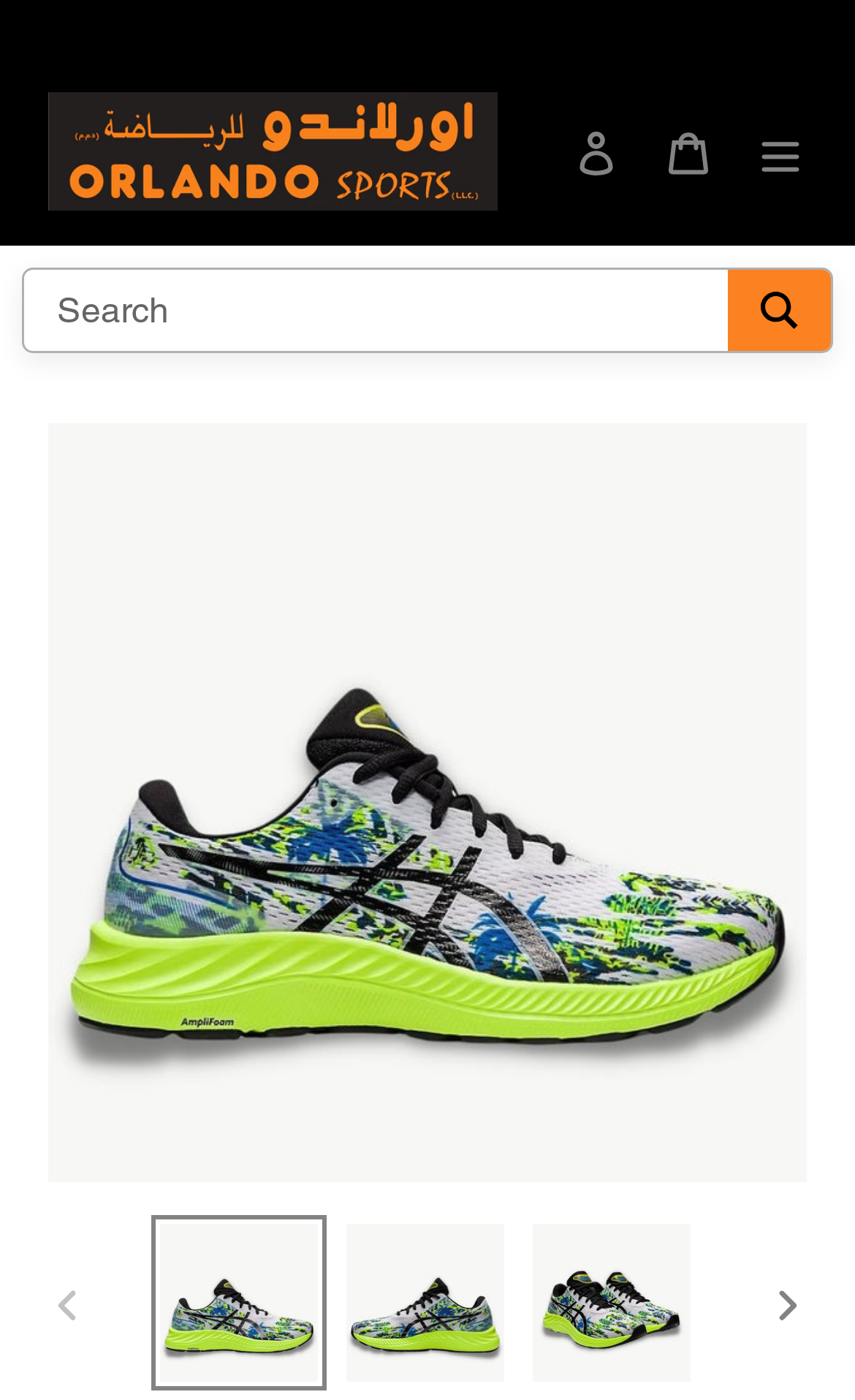Provide a short, one-word or phrase answer to the question below:
How many images of the running shoes are available?

3